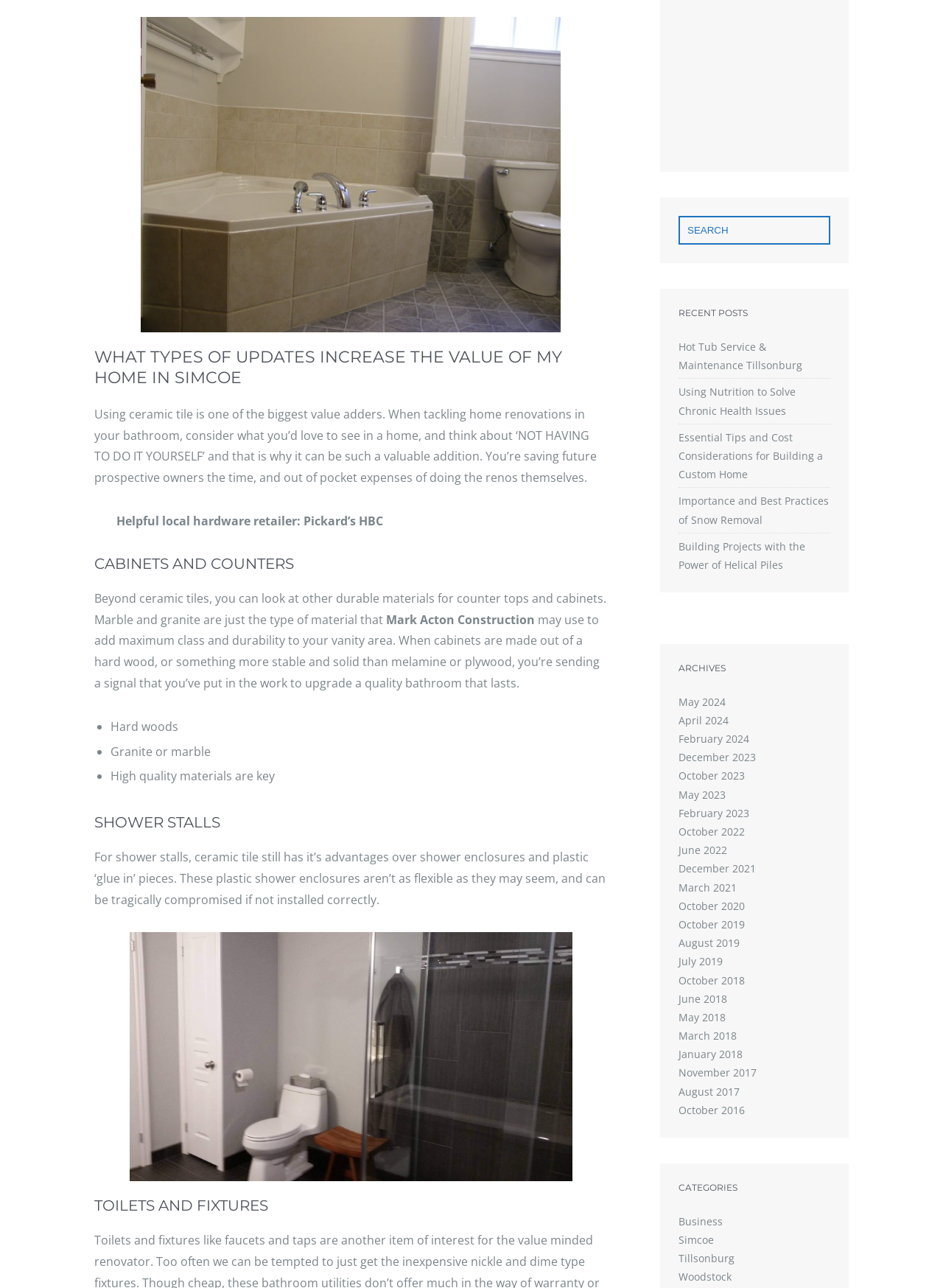Determine the bounding box coordinates of the clickable element to achieve the following action: 'View archives from May 2024'. Provide the coordinates as four float values between 0 and 1, formatted as [left, top, right, bottom].

[0.72, 0.539, 0.77, 0.55]